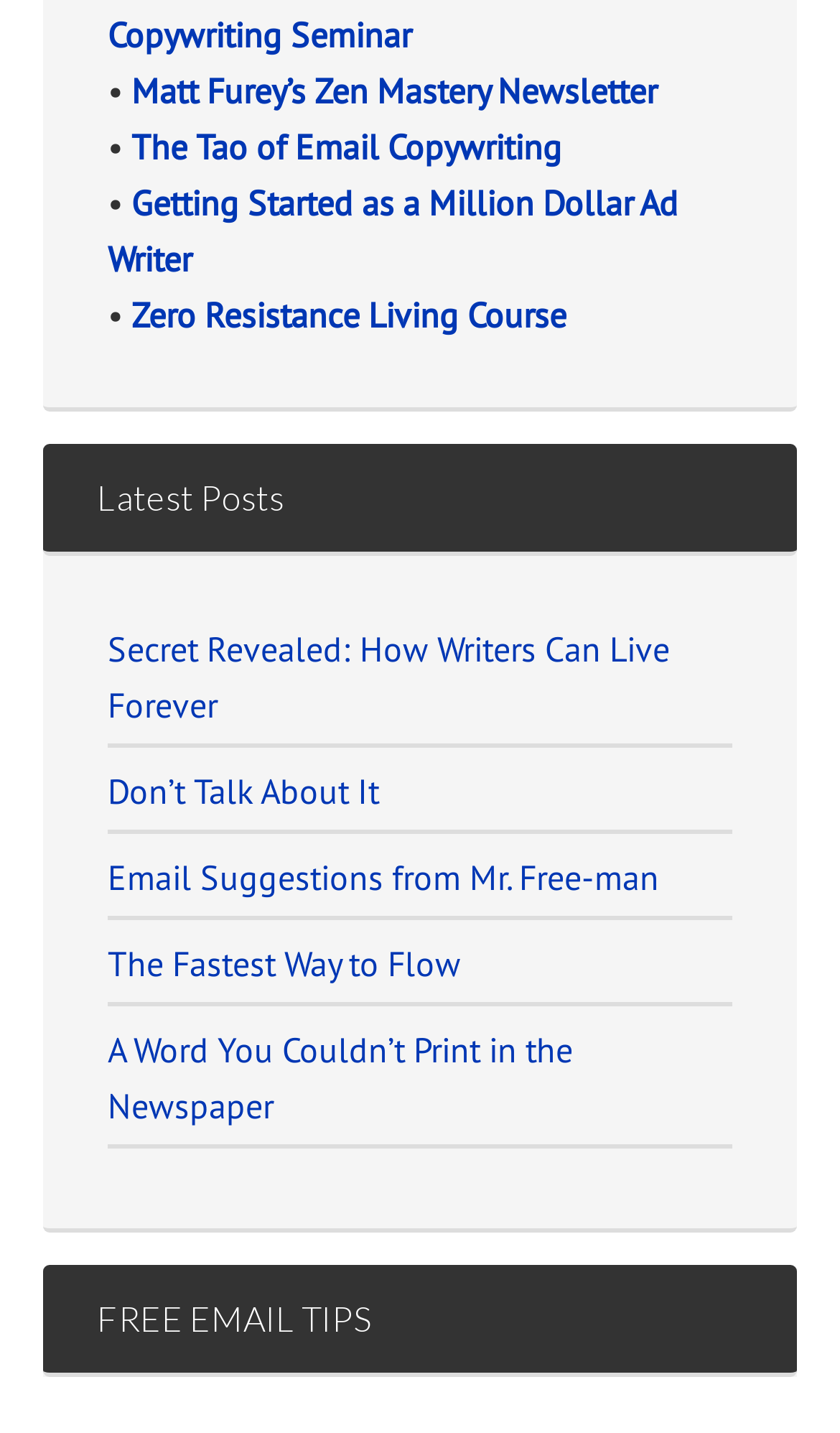Pinpoint the bounding box coordinates of the clickable element to carry out the following instruction: "Learn about Getting Started as a Million Dollar Ad Writer."

[0.128, 0.127, 0.808, 0.196]